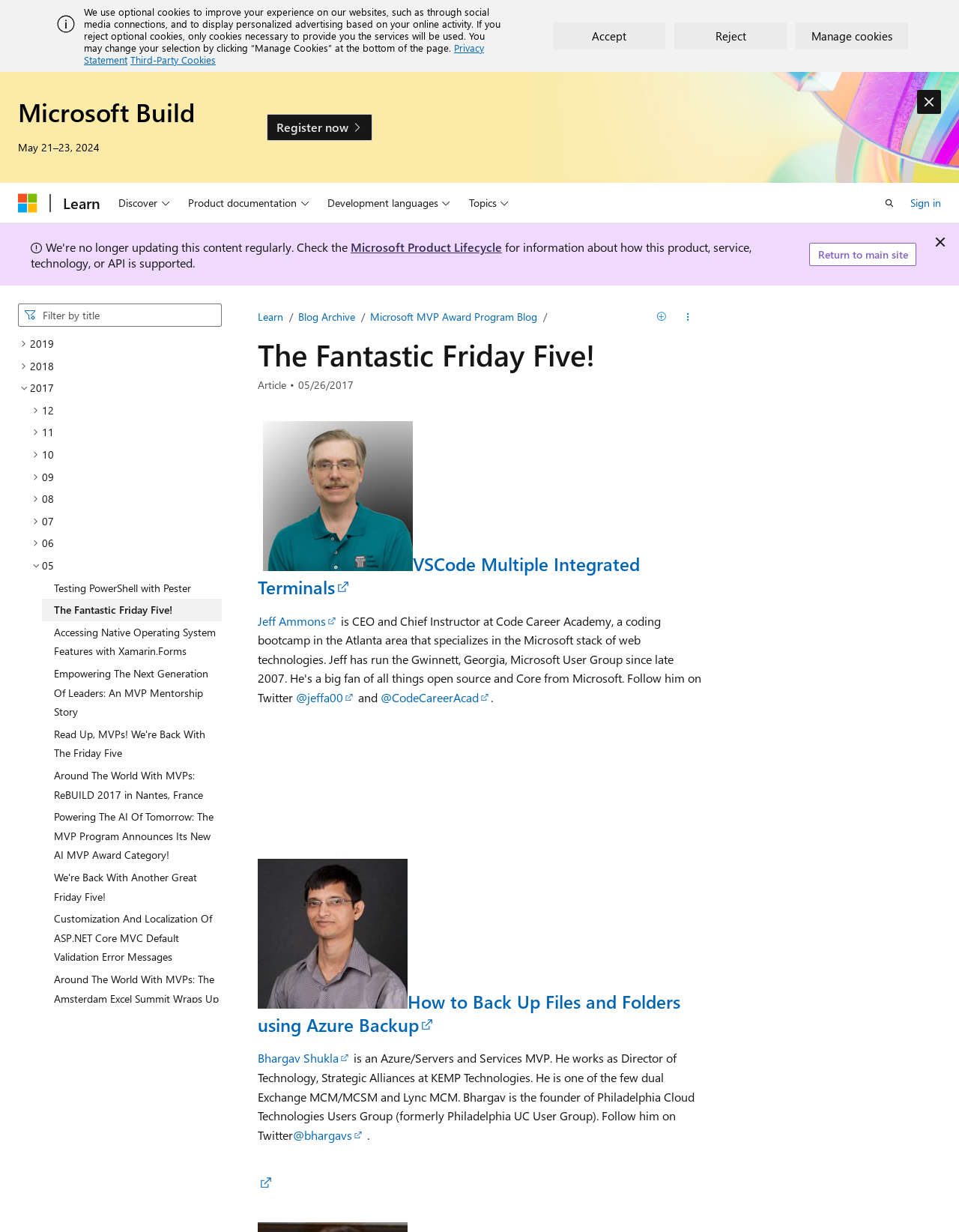How many tree items are under '2018'?
Look at the image and respond with a one-word or short phrase answer.

7